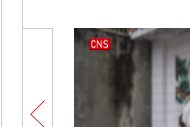Provide an in-depth description of the image you see.

The image showcases a segment of a wall where the letters "CNS" are prominently displayed in bold red text, indicating a possible news agency or source. This visual may hint at the coverage of current events or reports relevant to the context in which it appears, possibly related to health, culture, or international affairs, given the surrounding articles. The muted background creates a contrast that directs attention to the text, which is indicative of communication or a media outlet’s branding. The image adds a visual element to a broader narrative presented in the surrounding textual content, enhancing the understanding of the subject matter it pertains to.